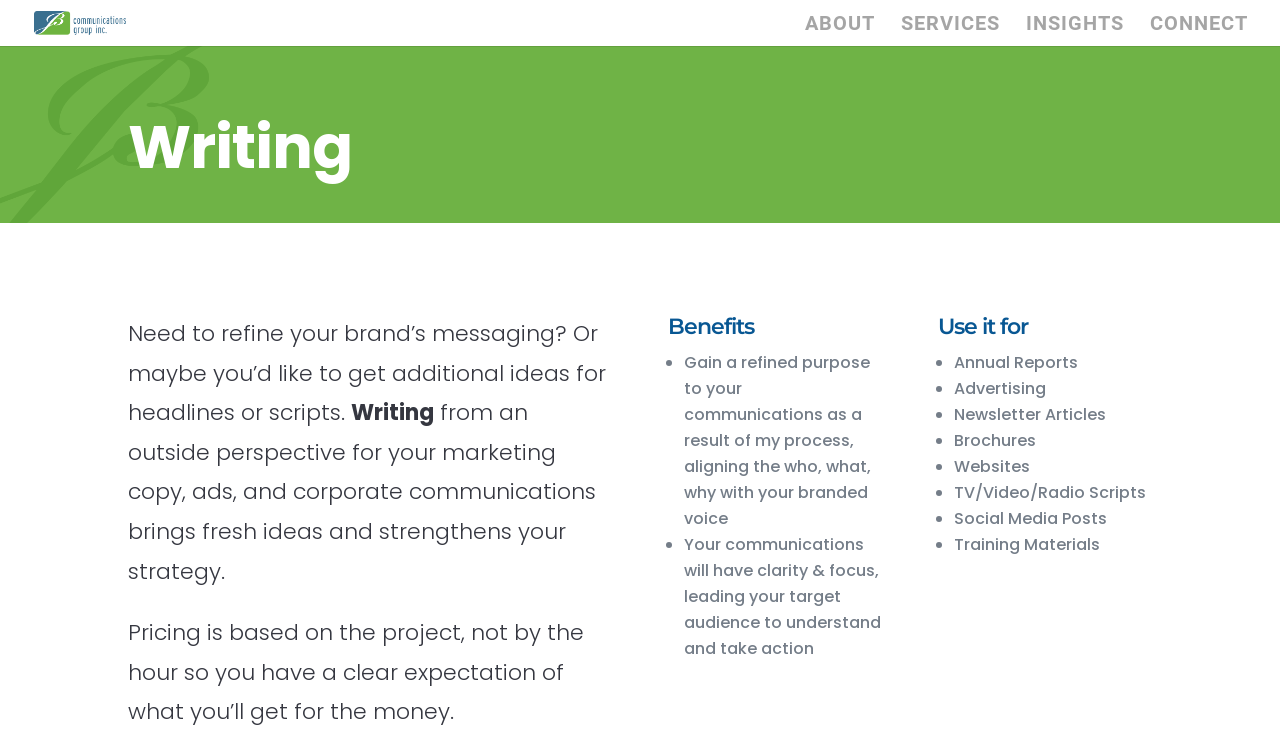Use a single word or phrase to answer the question: 
What is the company name mentioned on the webpage?

JB Communications Group